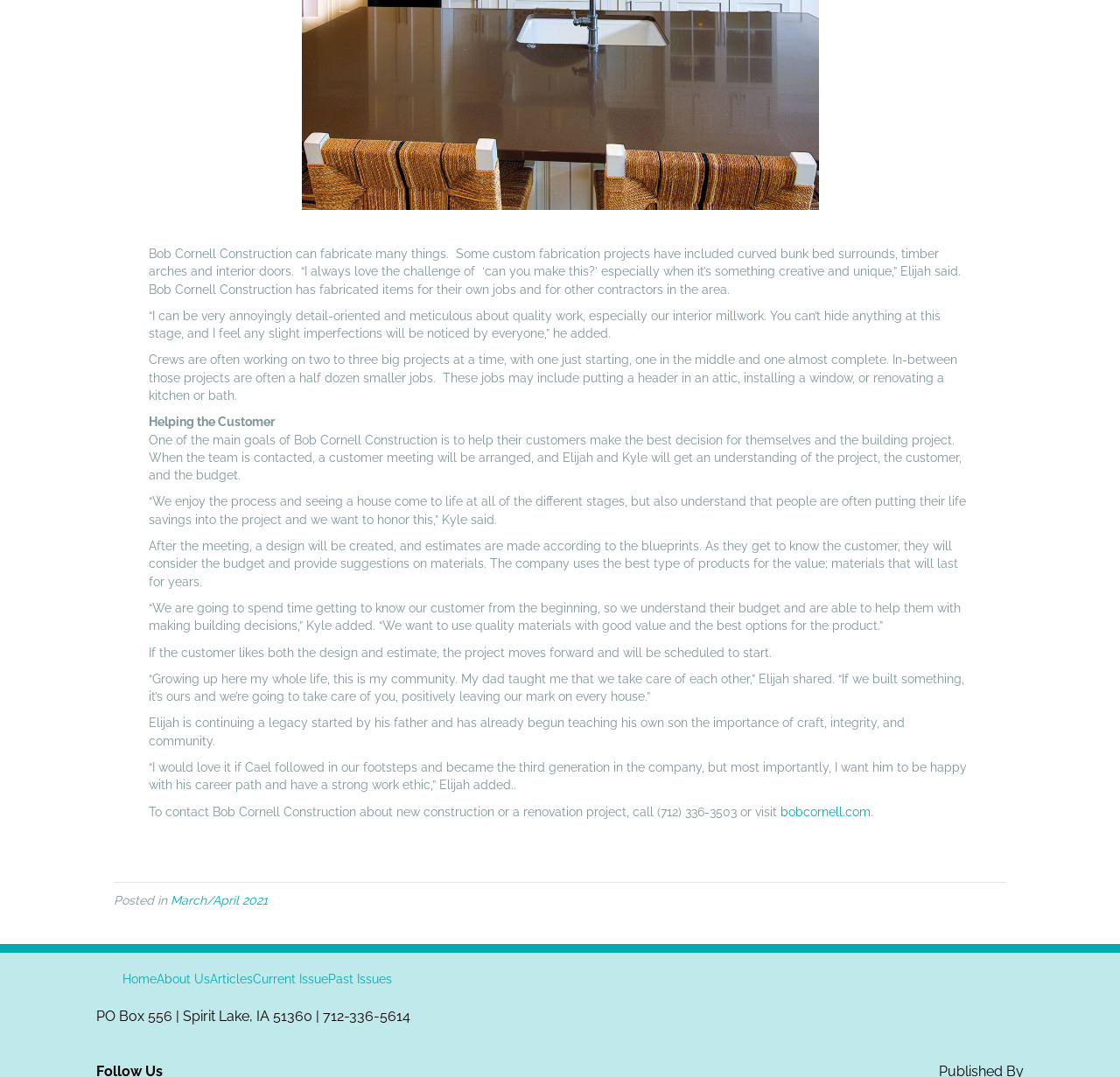Bounding box coordinates are to be given in the format (top-left x, top-left y, bottom-right x, bottom-right y). All values must be floating point numbers between 0 and 1. Provide the bounding box coordinate for the UI element described as: bobcornell.com

[0.697, 0.747, 0.777, 0.76]